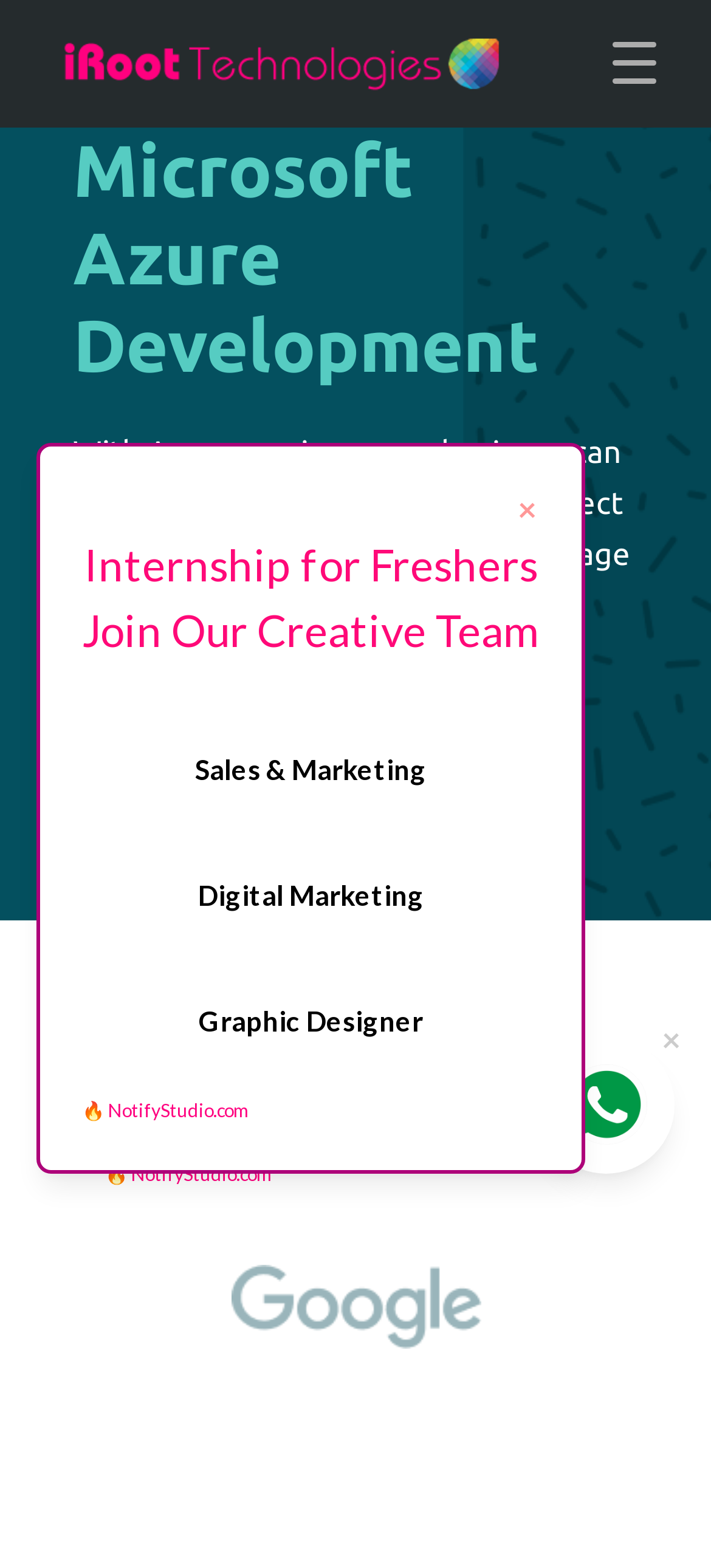What is the purpose of the 'LEARN MORE' button?
Kindly give a detailed and elaborate answer to the question.

The 'LEARN MORE' button is likely used to provide more information about Azure services, as it is placed below the description of Azure services, and its purpose is to encourage users to learn more about the topic.